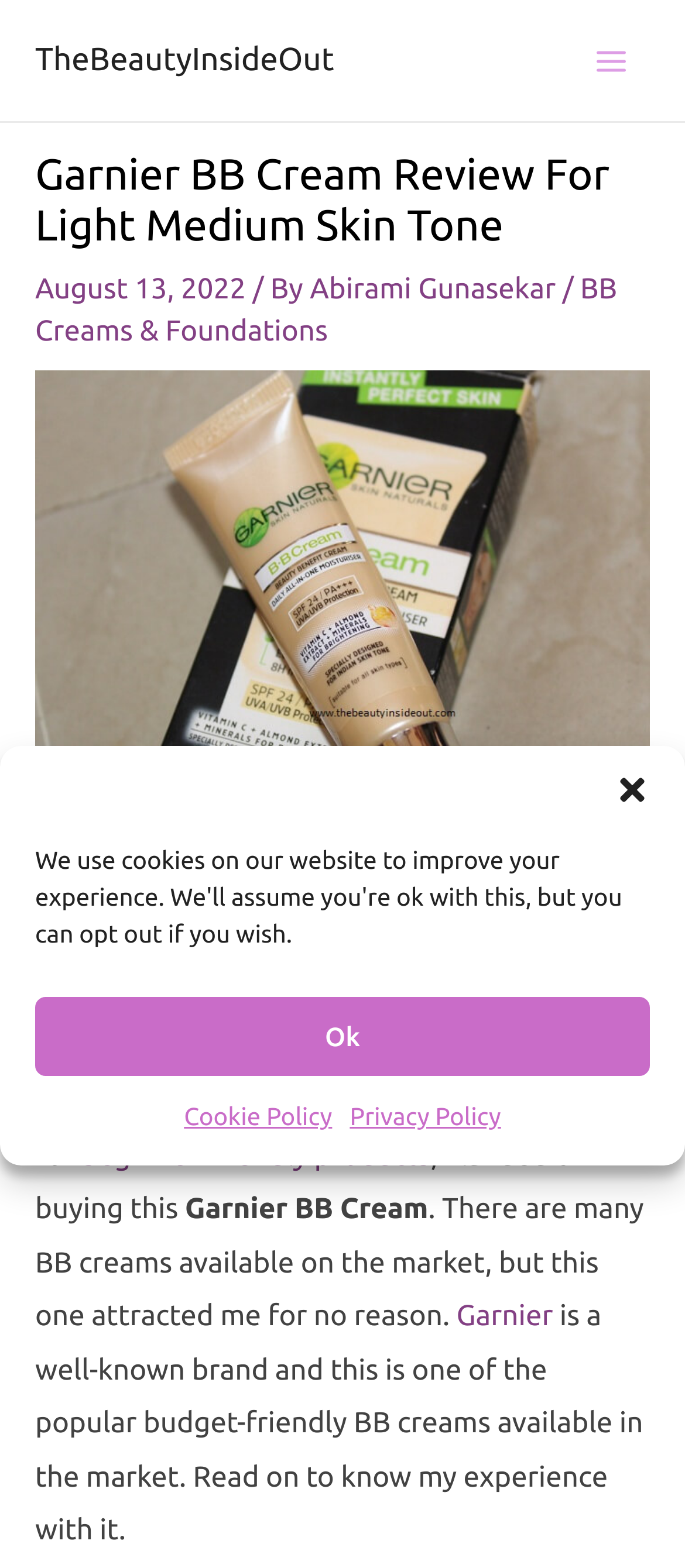Please locate the bounding box coordinates for the element that should be clicked to achieve the following instruction: "Visit the website TheBeautyInsideOut". Ensure the coordinates are given as four float numbers between 0 and 1, i.e., [left, top, right, bottom].

[0.051, 0.026, 0.488, 0.049]